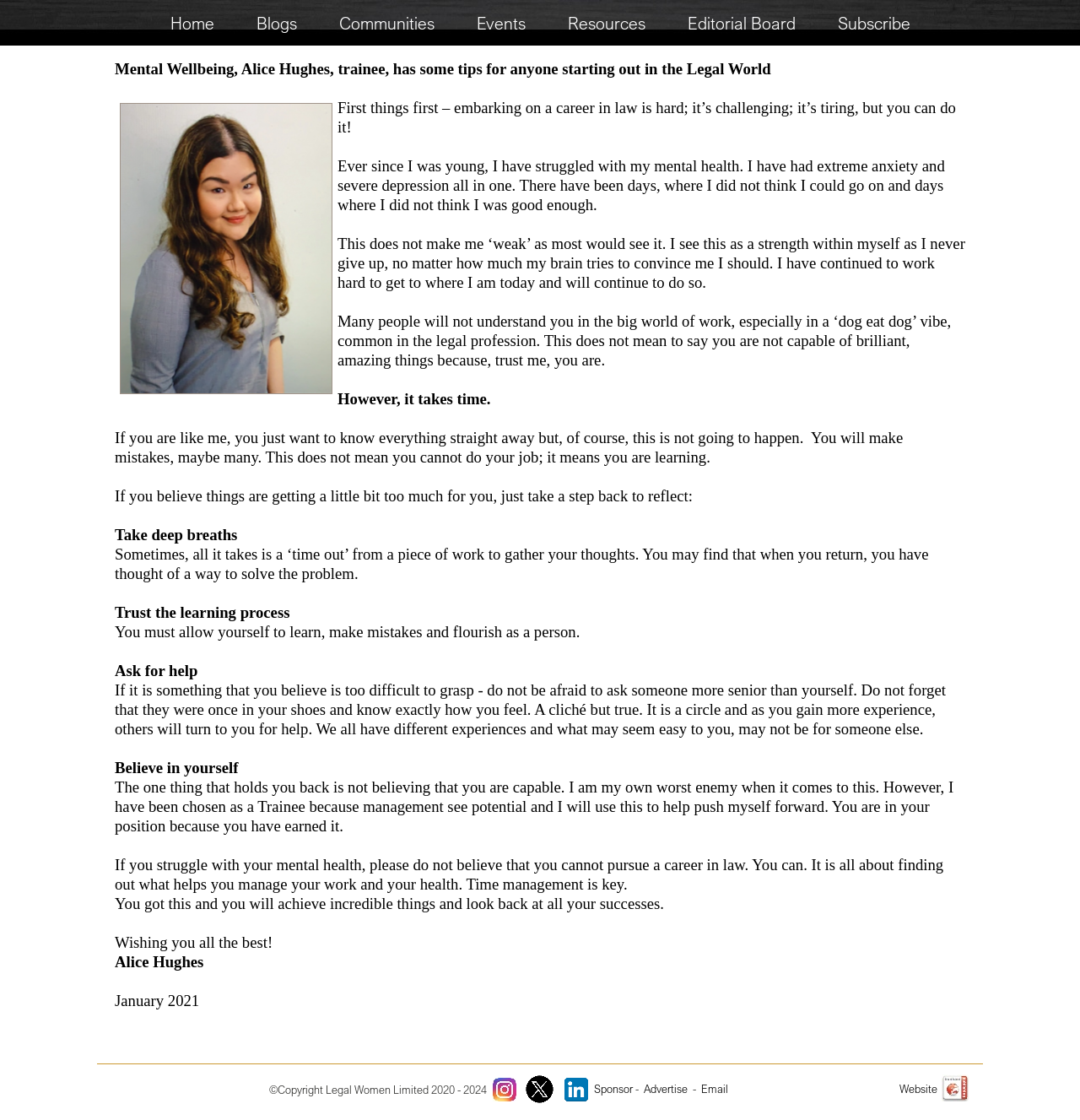Specify the bounding box coordinates of the area to click in order to follow the given instruction: "Read about Mental Wellbeing."

[0.106, 0.054, 0.714, 0.069]